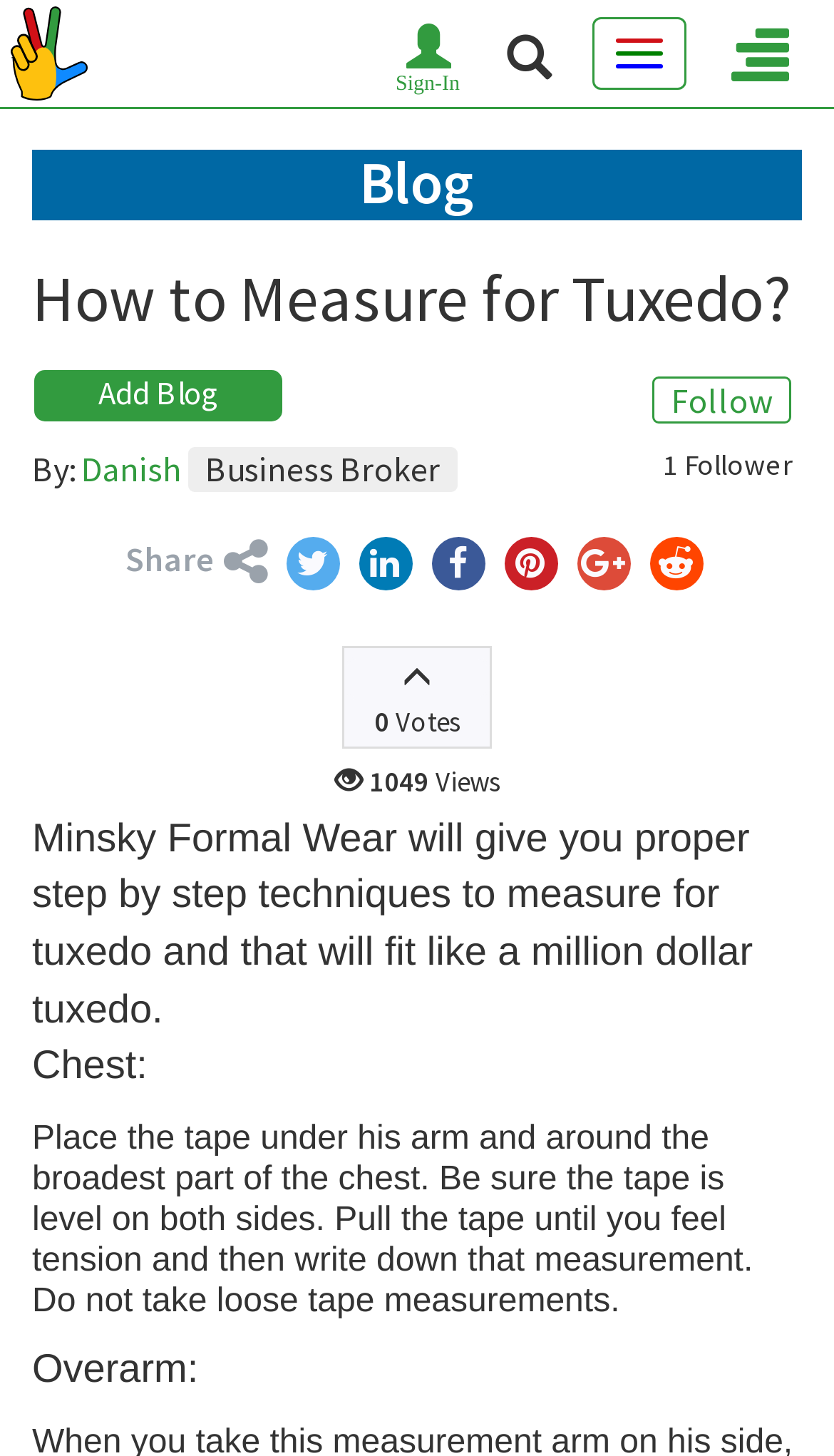Indicate the bounding box coordinates of the element that needs to be clicked to satisfy the following instruction: "Follow the blog". The coordinates should be four float numbers between 0 and 1, i.e., [left, top, right, bottom].

[0.782, 0.258, 0.949, 0.291]